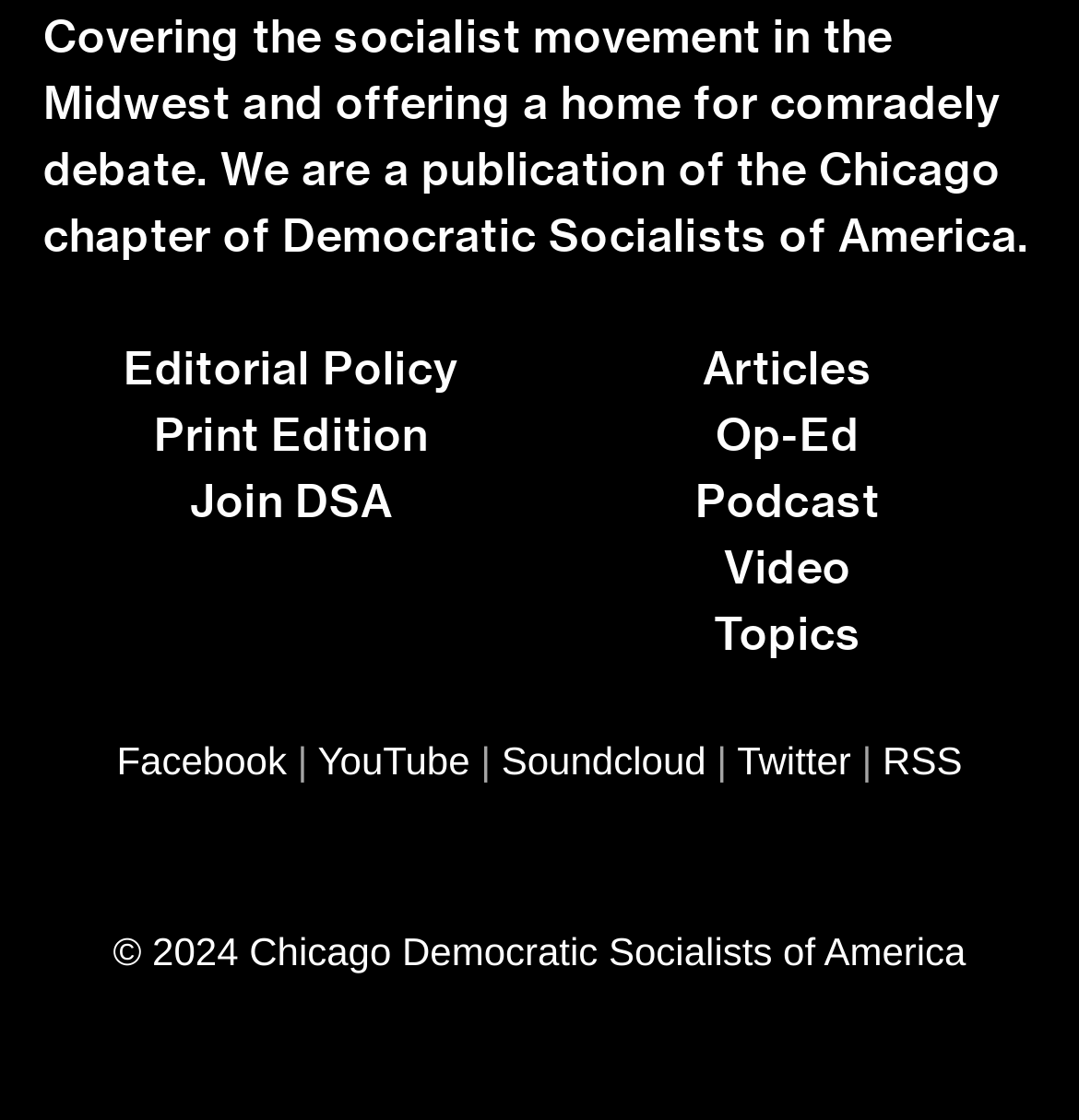Please study the image and answer the question comprehensively:
What is the relationship between this website and DSA?

The answer can be found at the top of the webpage, where it says 'We are a publication of the Chicago chapter of Democratic Socialists of America', indicating that this website is a publication of the Democratic Socialists of America (DSA).